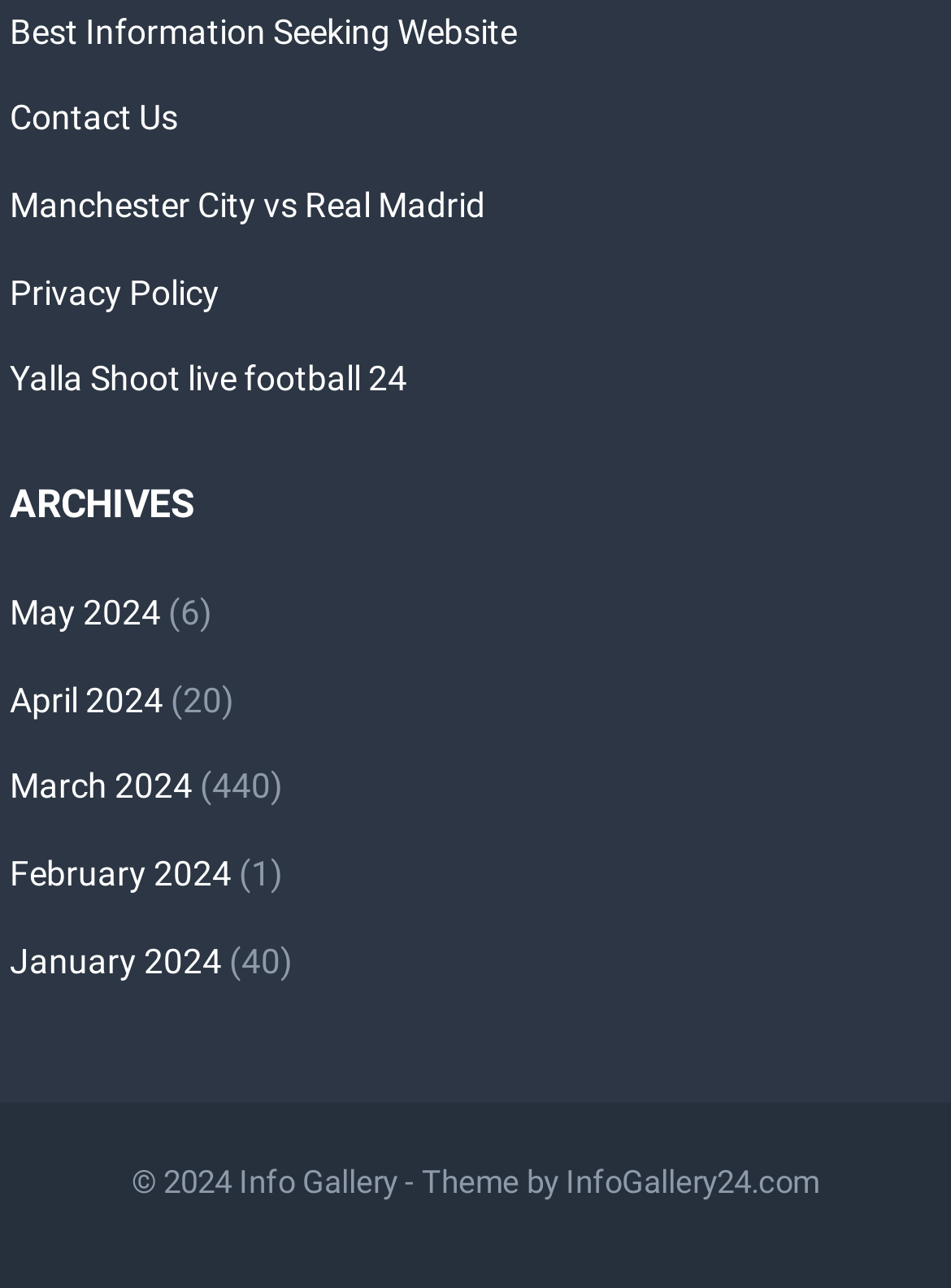Locate the bounding box coordinates of the segment that needs to be clicked to meet this instruction: "Contact us".

[0.01, 0.076, 0.187, 0.107]